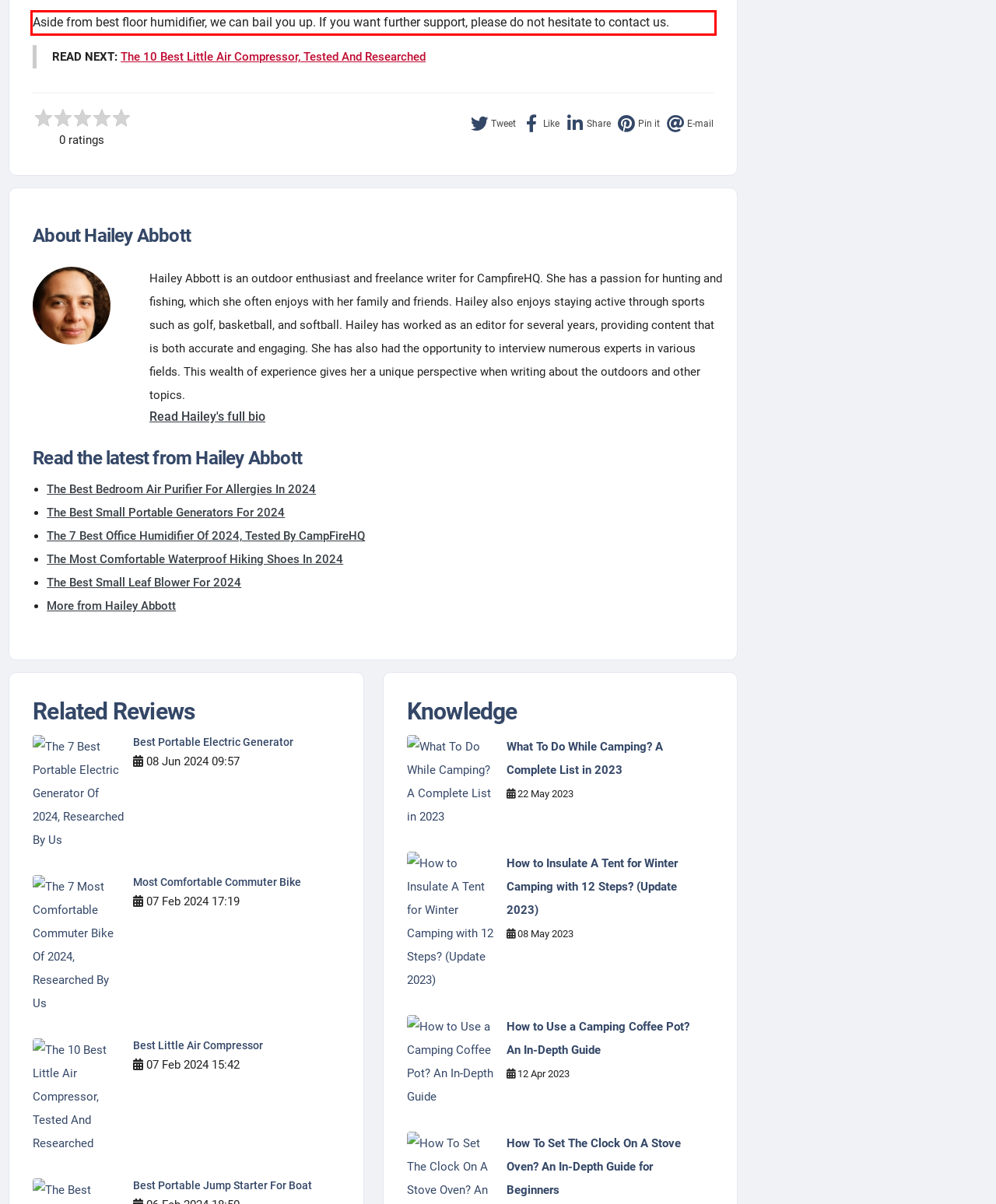Analyze the webpage screenshot and use OCR to recognize the text content in the red bounding box.

Aside from best floor humidifier, we can bail you up. If you want further support, please do not hesitate to contact us.